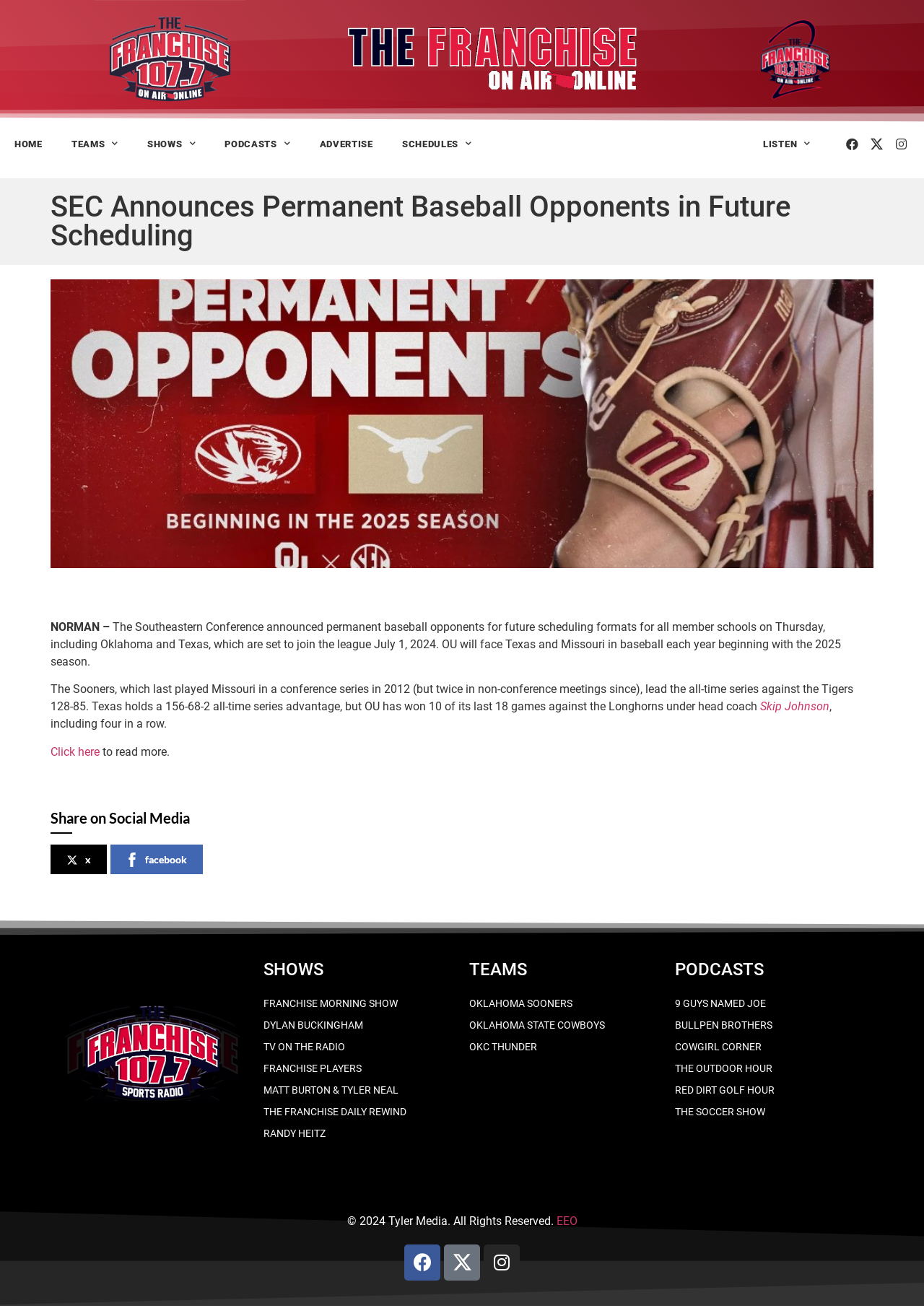Please find and report the bounding box coordinates of the element to click in order to perform the following action: "Click HOME". The coordinates should be expressed as four float numbers between 0 and 1, in the format [left, top, right, bottom].

[0.0, 0.098, 0.062, 0.123]